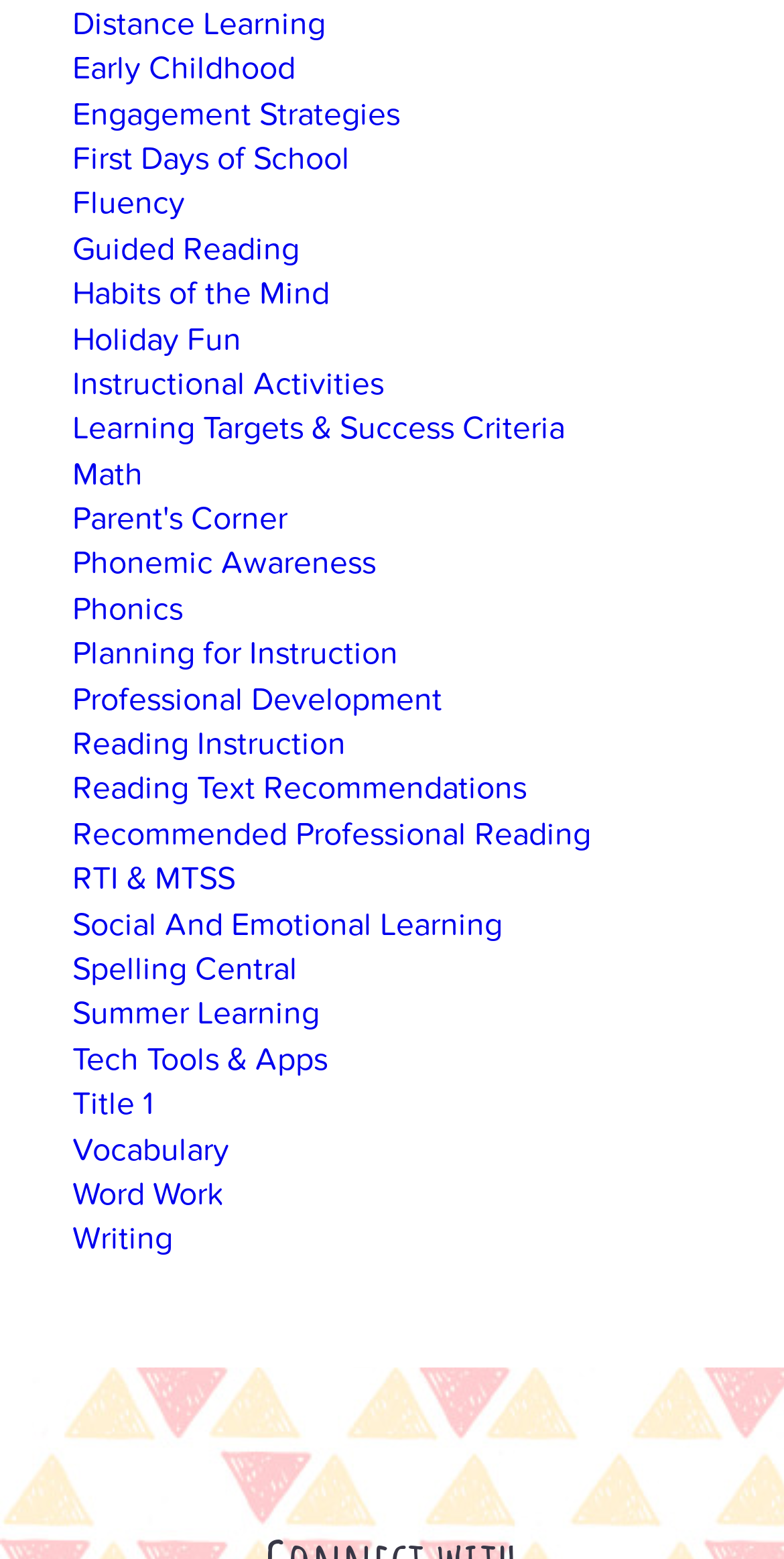Locate the bounding box for the described UI element: "Fluency". Ensure the coordinates are four float numbers between 0 and 1, formatted as [left, top, right, bottom].

[0.092, 0.118, 0.236, 0.144]